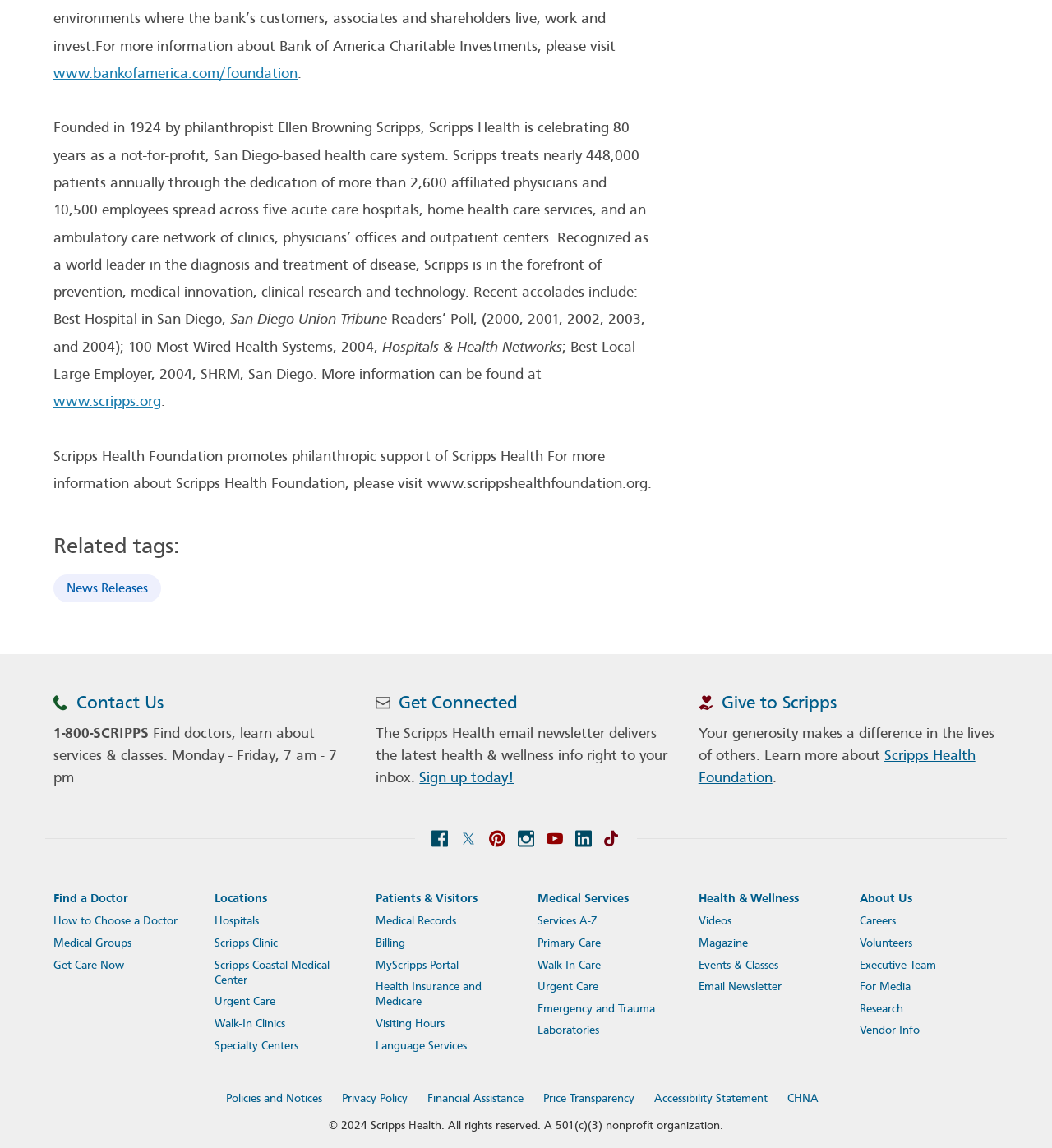What is the name of the newsletter that delivers health and wellness information?
Kindly offer a comprehensive and detailed response to the question.

The name of the newsletter can be found in the link element with the text 'Email Newsletter' which is under the 'Health & Wellness' section.